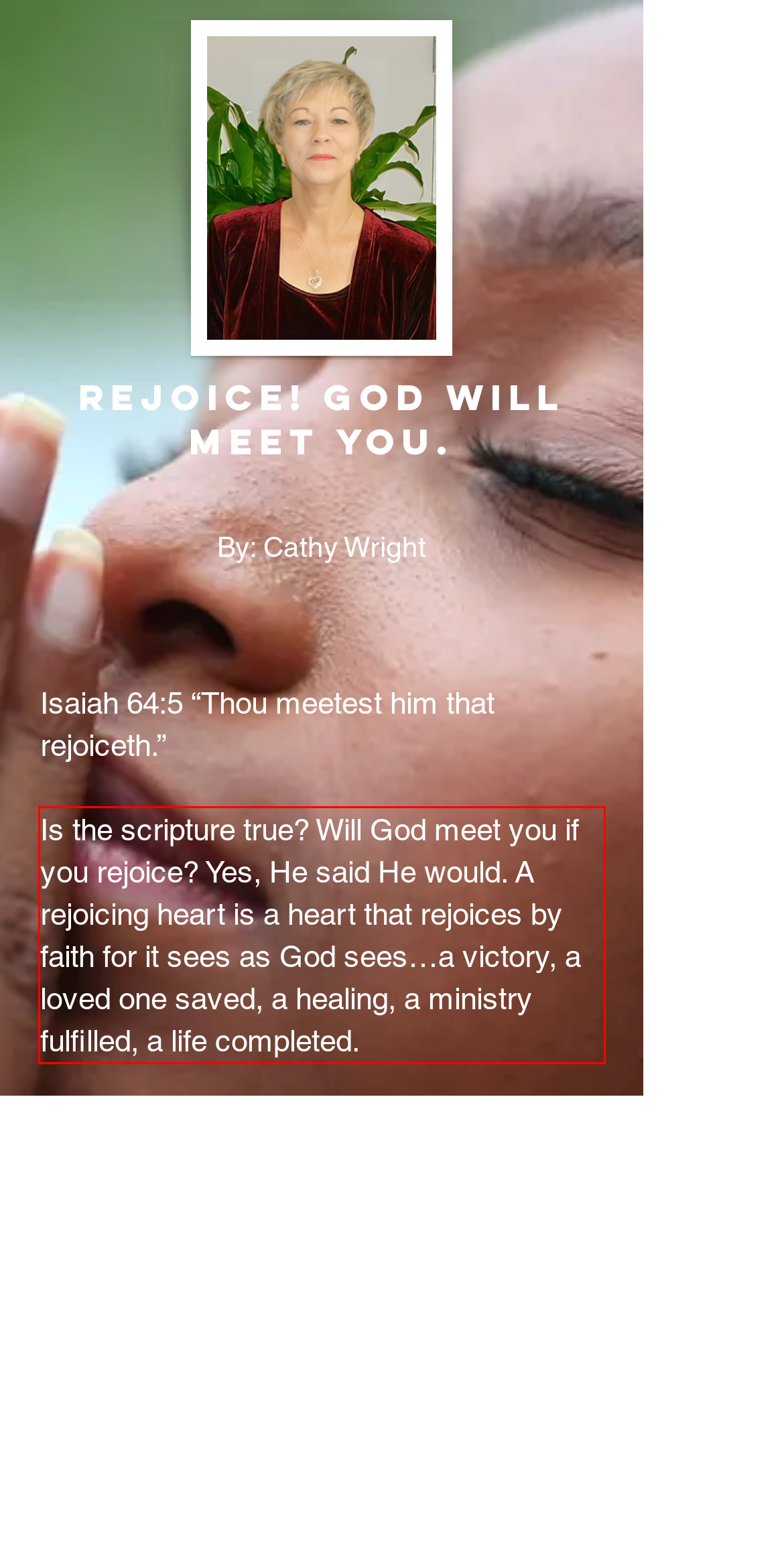You are looking at a screenshot of a webpage with a red rectangle bounding box. Use OCR to identify and extract the text content found inside this red bounding box.

Is the scripture true? Will God meet you if you rejoice? Yes, He said He would. A rejoicing heart is a heart that rejoices by faith for it sees as God sees…a victory, a loved one saved, a healing, a ministry fulfilled, a life completed.